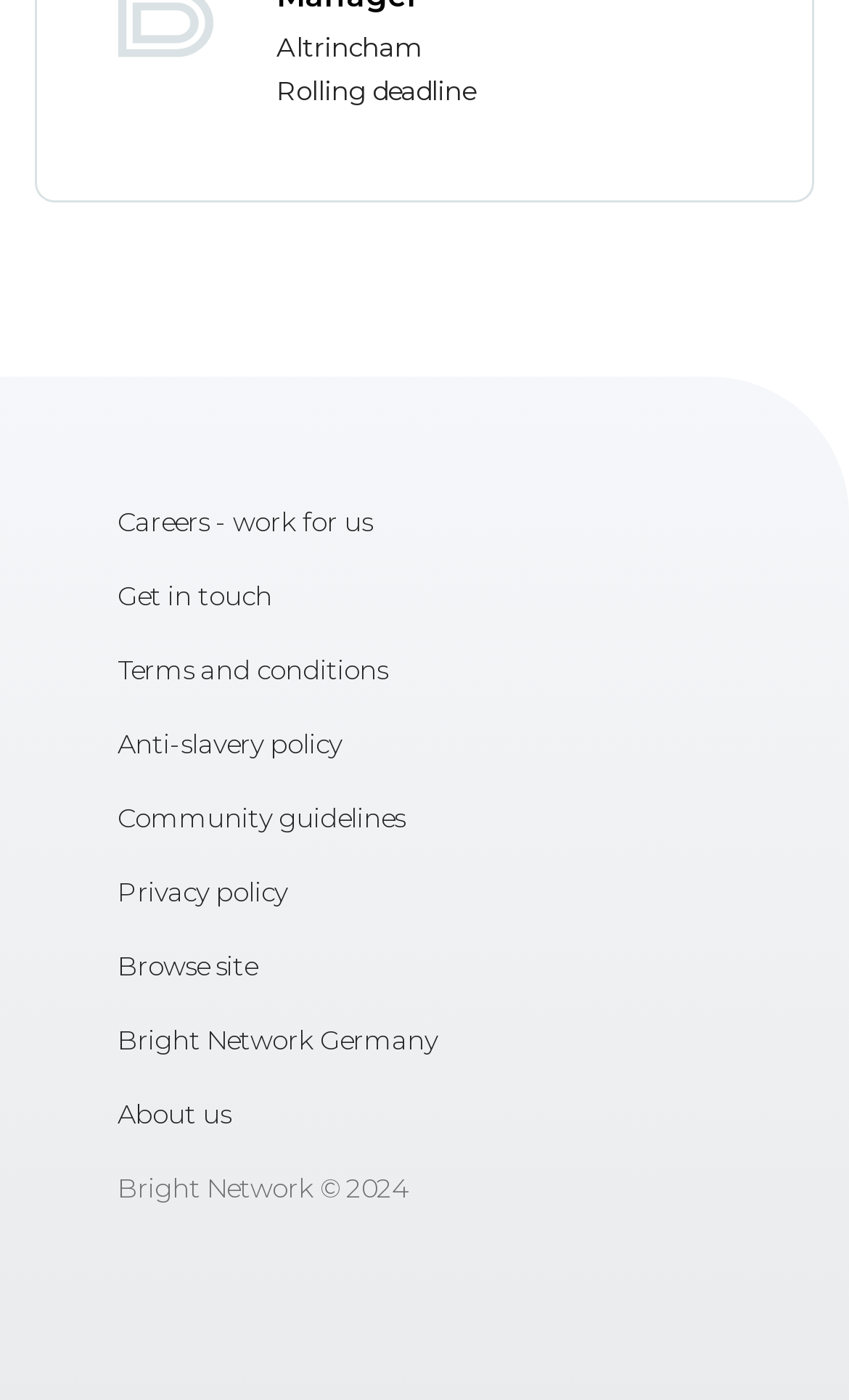Provide a brief response to the question below using a single word or phrase: 
What is the name of the organization mentioned at the bottom of the webpage?

Bright Network